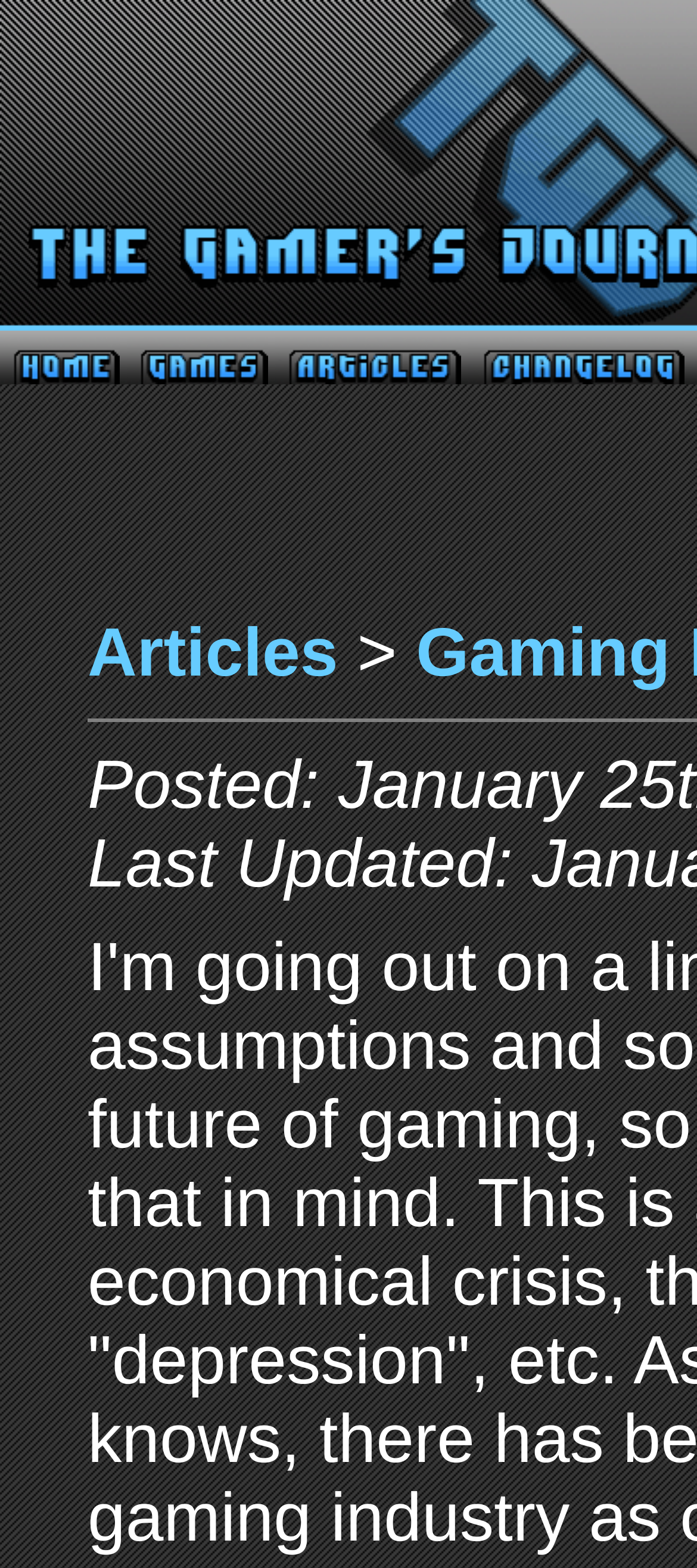Elaborate on the information and visuals displayed on the webpage.

The webpage appears to be a blog or journal focused on gaming, with a specific emphasis on gaming depression. At the top of the page, there is a navigation menu consisting of four links: "Home", "Games", "Articles", and "Changelog". Each link is accompanied by a corresponding image. The links are positioned horizontally, with "Home" on the left and "Changelog" on the right.

Below the navigation menu, there is a prominent link to "Articles" with a greater-than symbol (>) next to it. This link is positioned slightly above the center of the page.